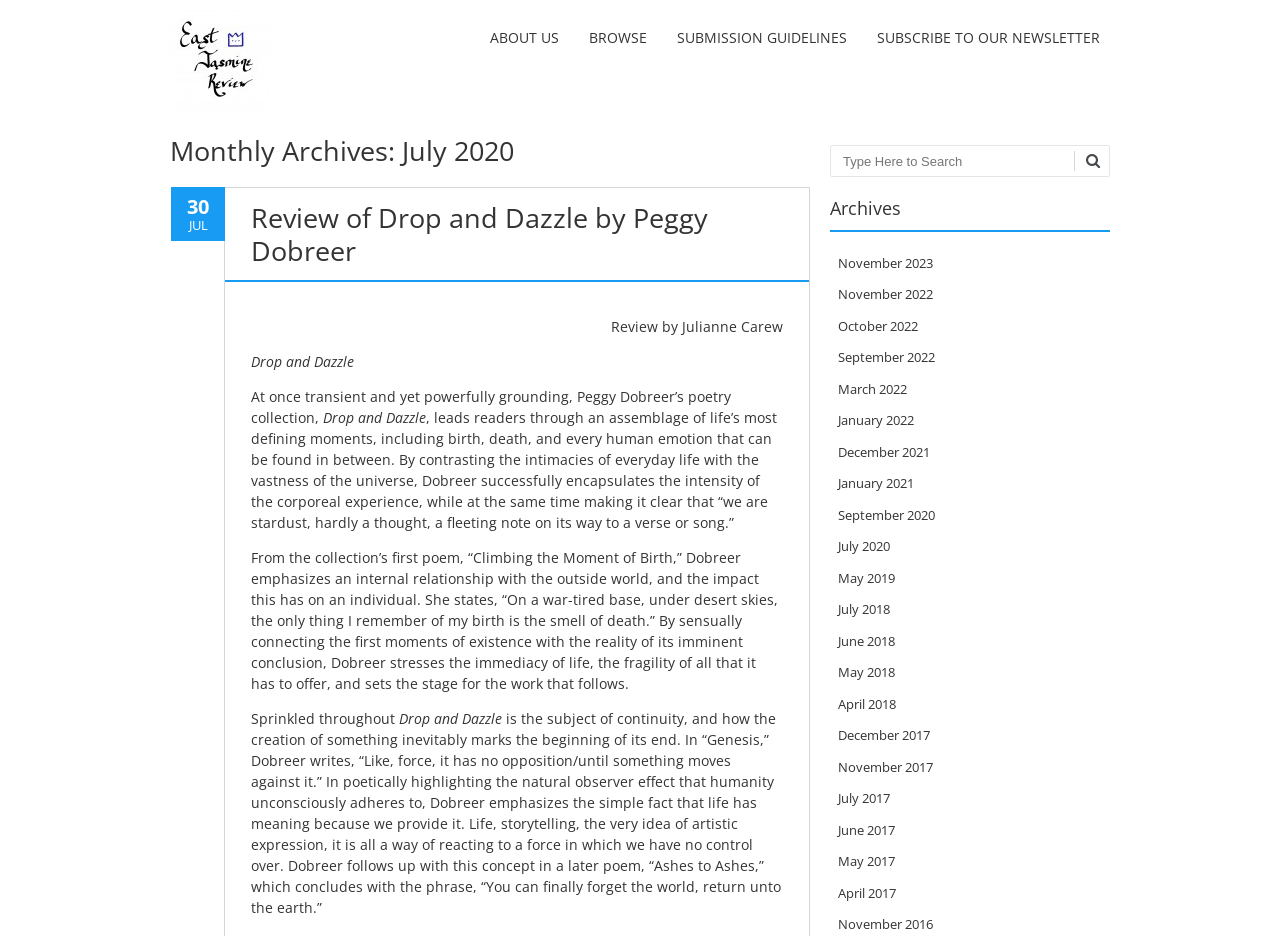Please identify the bounding box coordinates of the area I need to click to accomplish the following instruction: "Search for a keyword".

[0.648, 0.155, 0.867, 0.189]